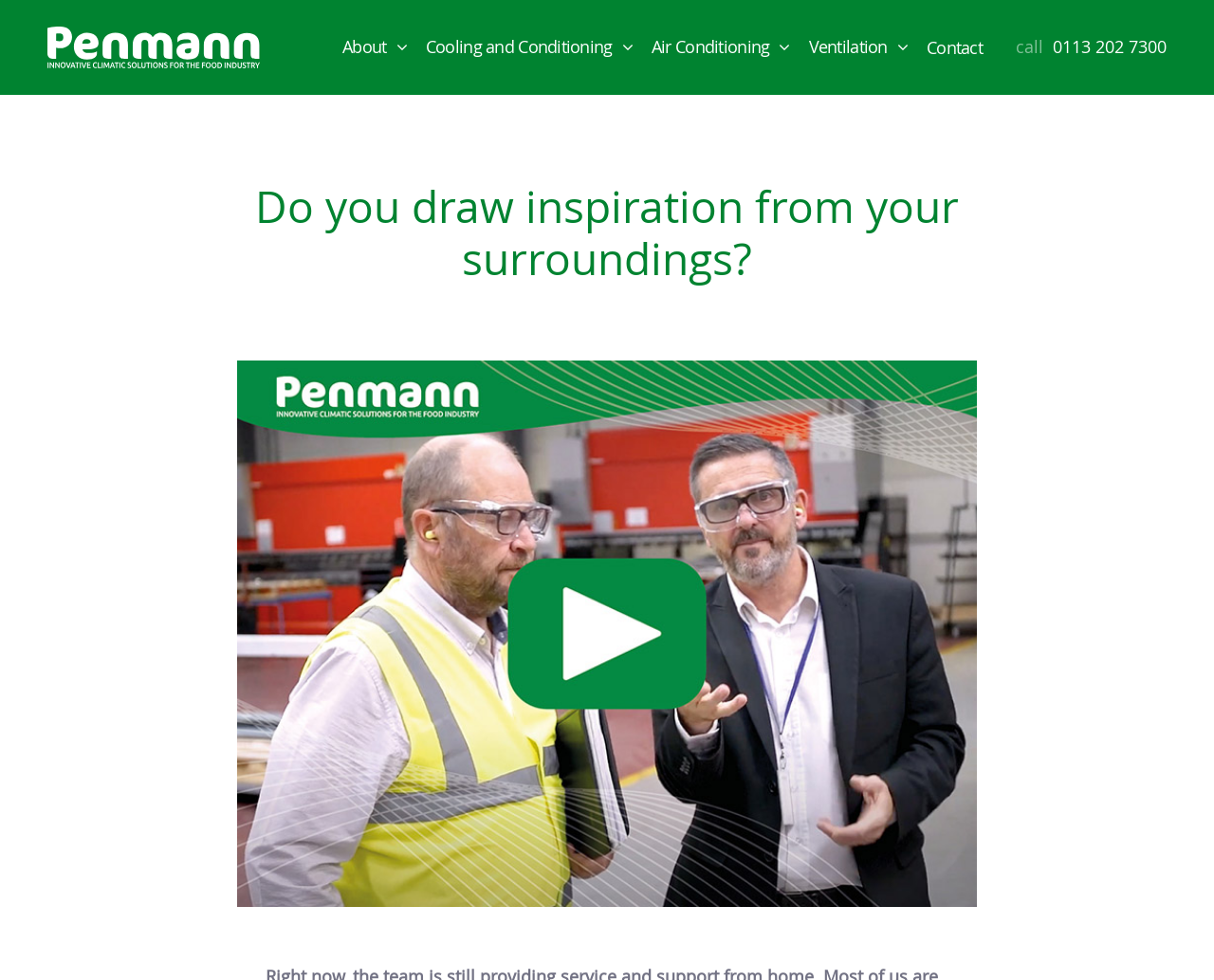With reference to the image, please provide a detailed answer to the following question: What is the topic of the video snippet?

The topic of the video snippet is obtained from the image description 'Penmann - John Kirwin video snippet' which suggests that the video is about John Kirwin.